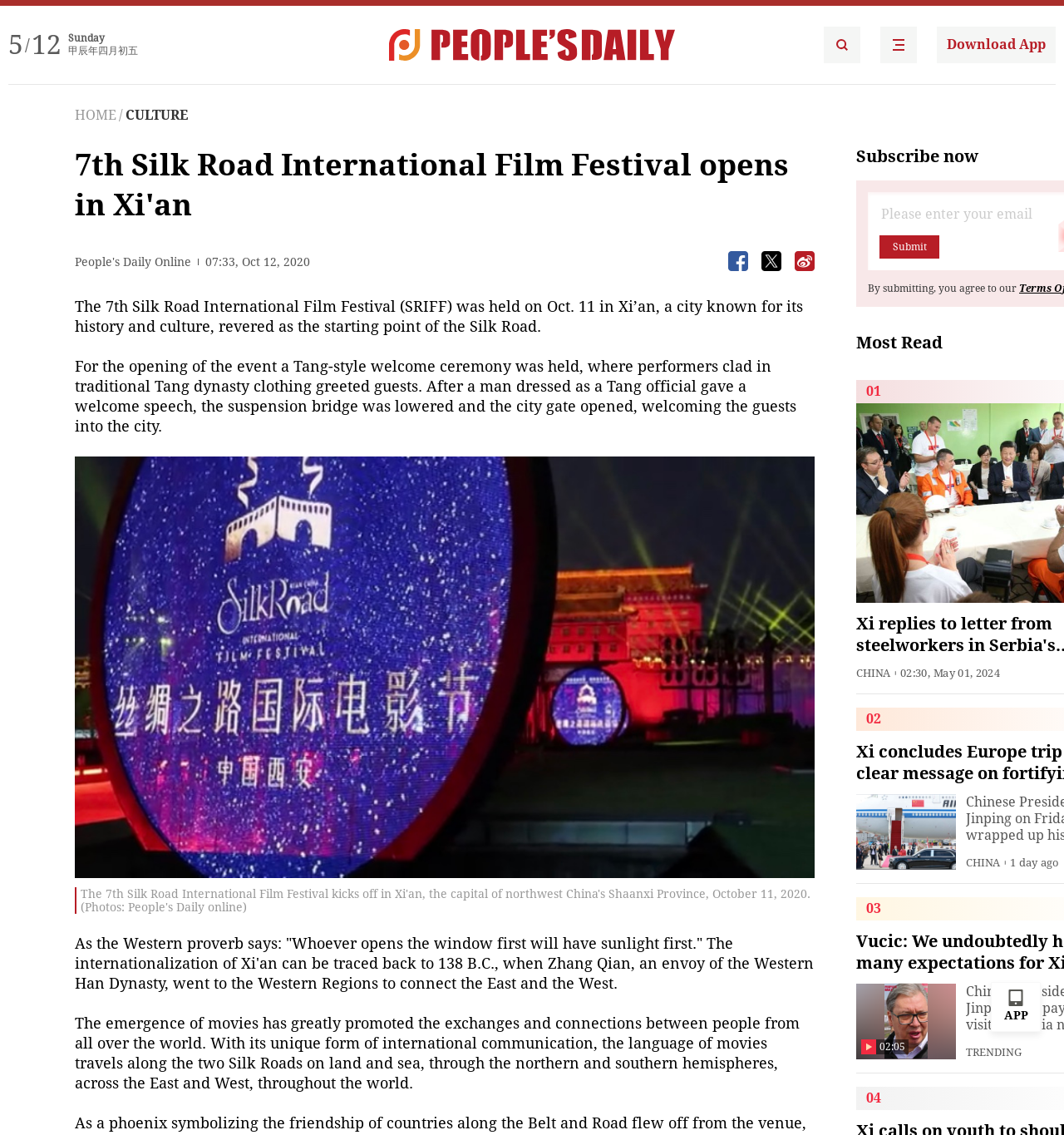Answer the question in a single word or phrase:
What is the date of the Silk Road International Film Festival?

Oct. 11